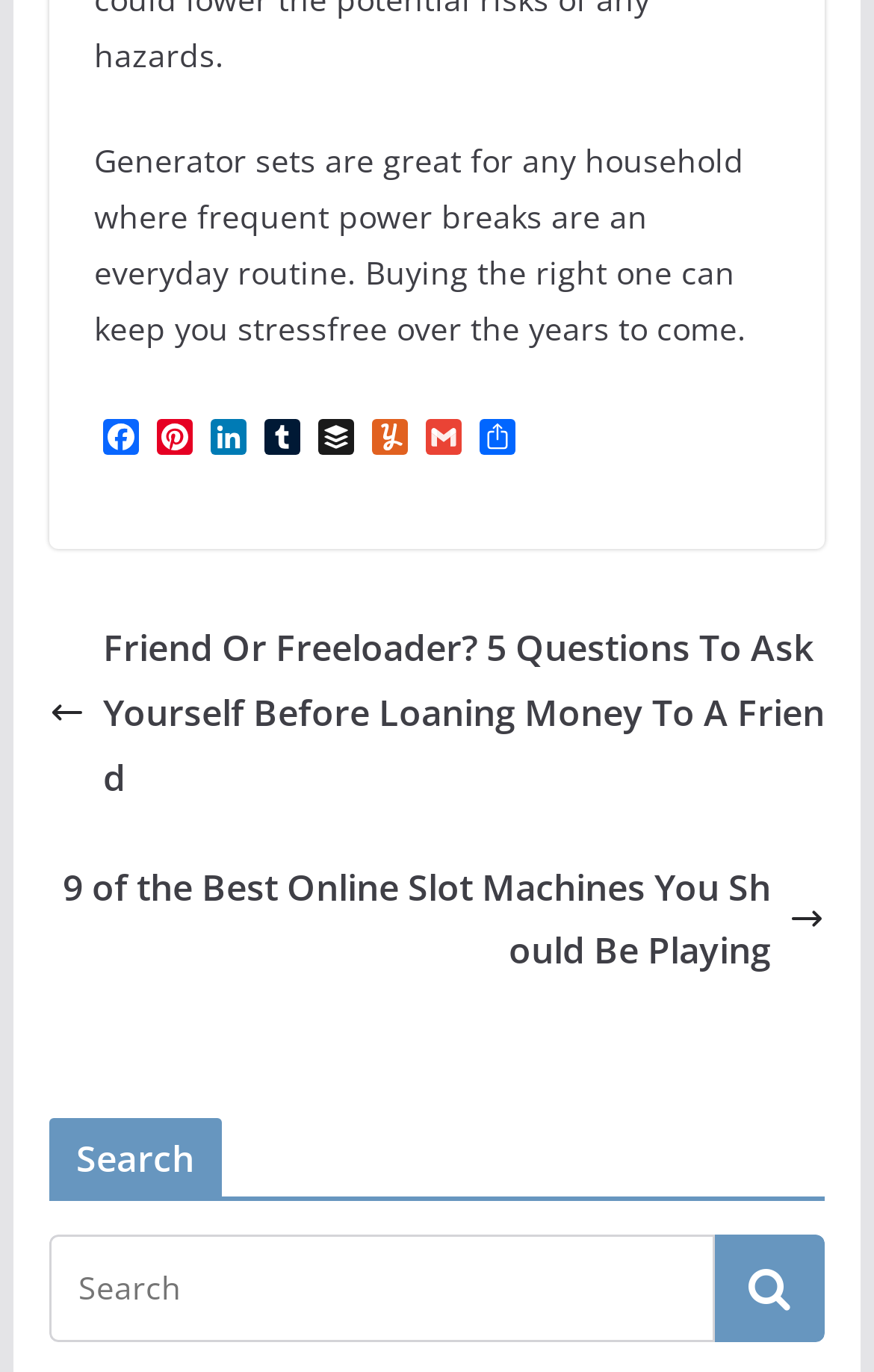Identify the bounding box coordinates of the section to be clicked to complete the task described by the following instruction: "Share on social media". The coordinates should be four float numbers between 0 and 1, formatted as [left, top, right, bottom].

[0.538, 0.306, 0.6, 0.335]